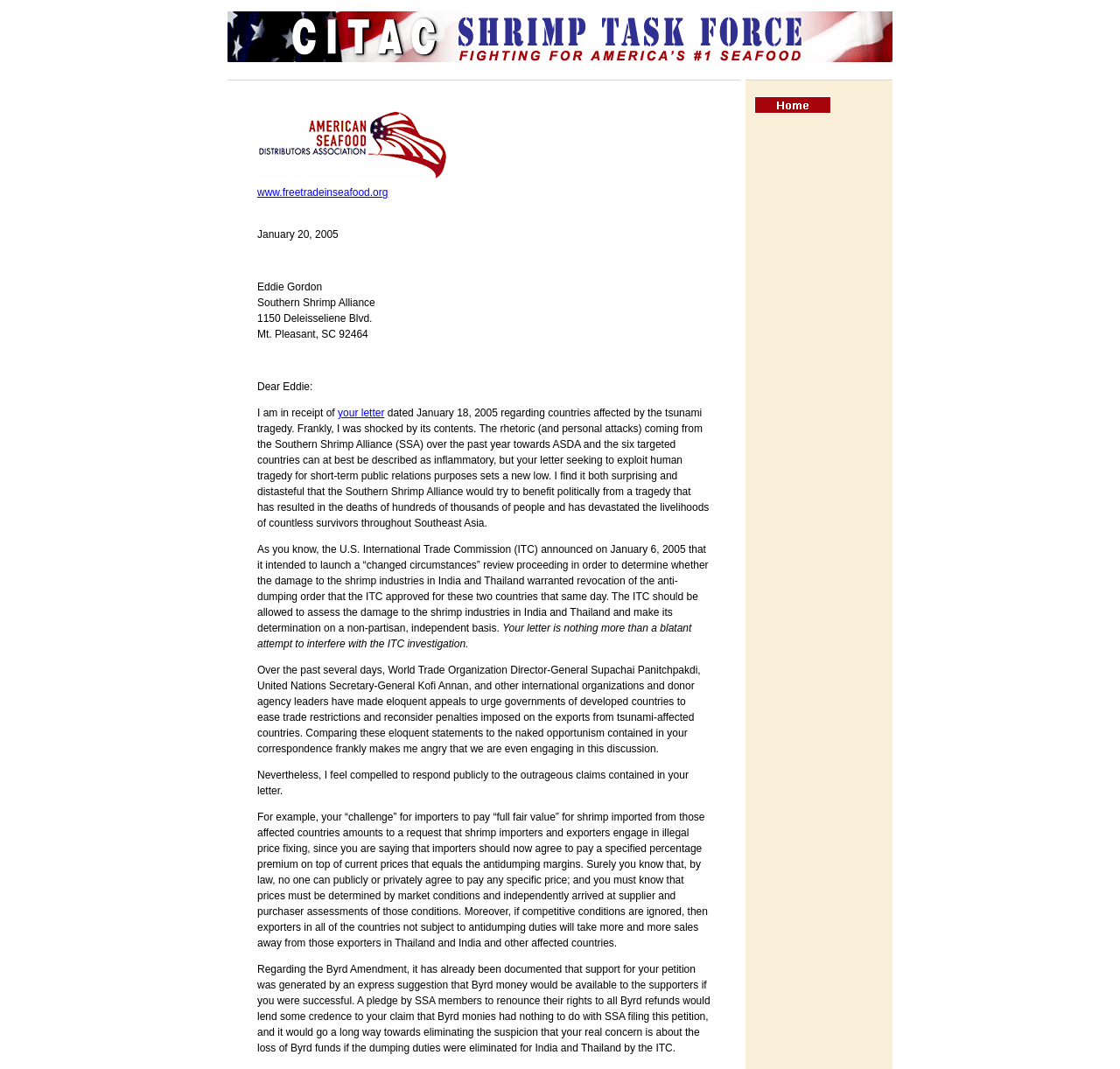Using the information shown in the image, answer the question with as much detail as possible: What is the name of the task force?

The name of the task force is obtained from the first LayoutTableCell element, which contains the text 'CITAC Shrimp Task Force'.